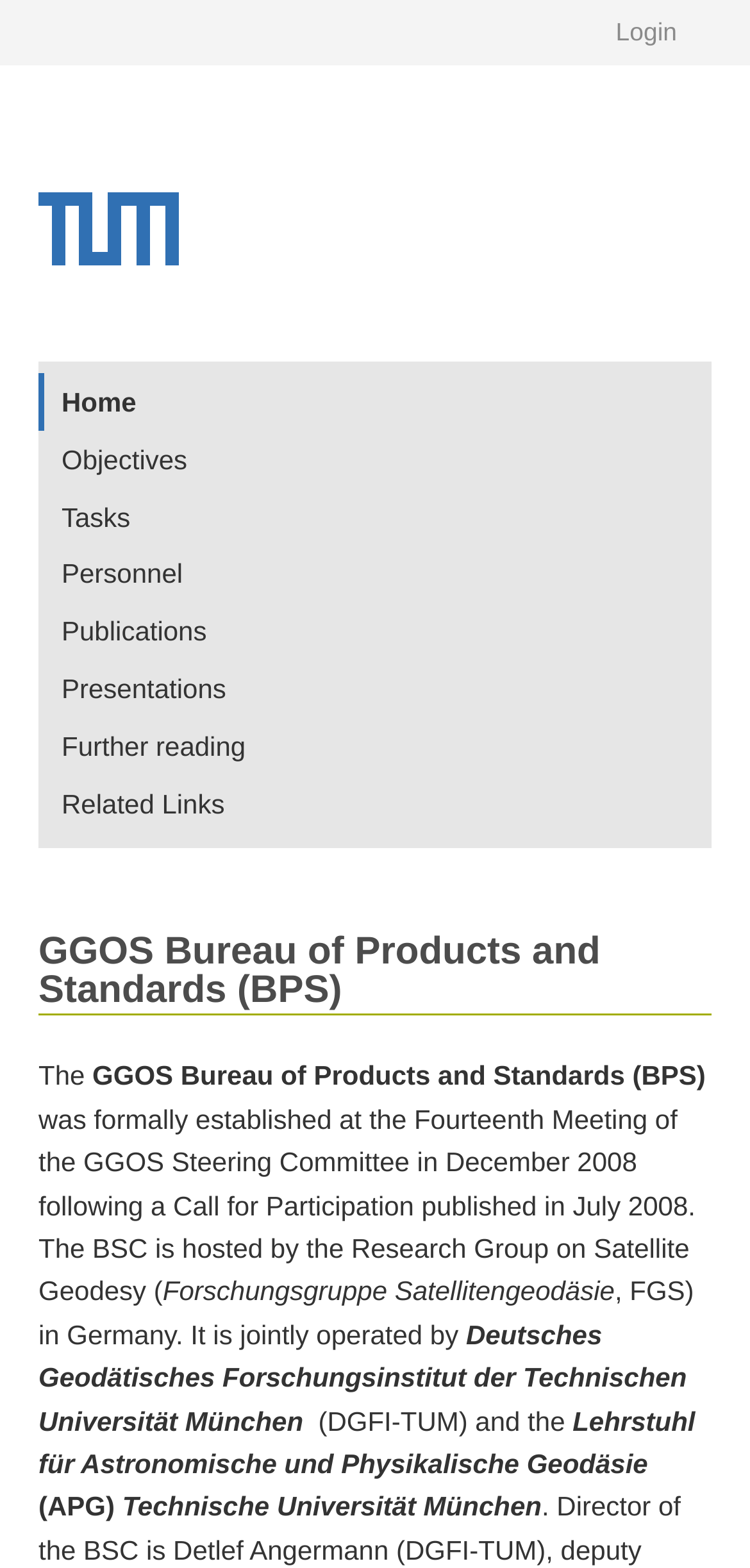Please locate the bounding box coordinates for the element that should be clicked to achieve the following instruction: "click on login". Ensure the coordinates are given as four float numbers between 0 and 1, i.e., [left, top, right, bottom].

[0.821, 0.01, 0.949, 0.032]